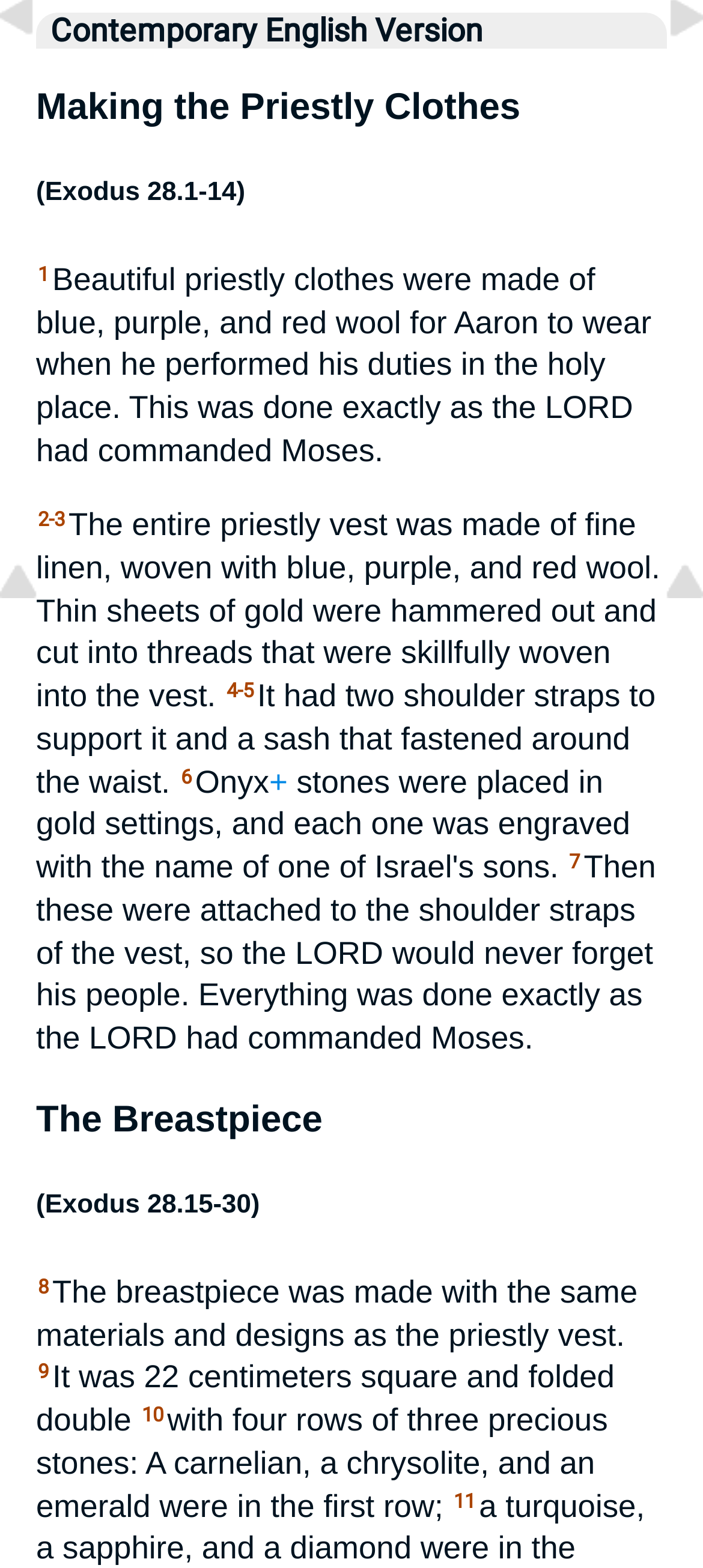Given the element description, predict the bounding box coordinates in the format (top-left x, top-left y, bottom-right x, bottom-right y). Make sure all values are between 0 and 1. Here is the element description: title="Top of Page"

[0.872, 0.363, 1.0, 0.386]